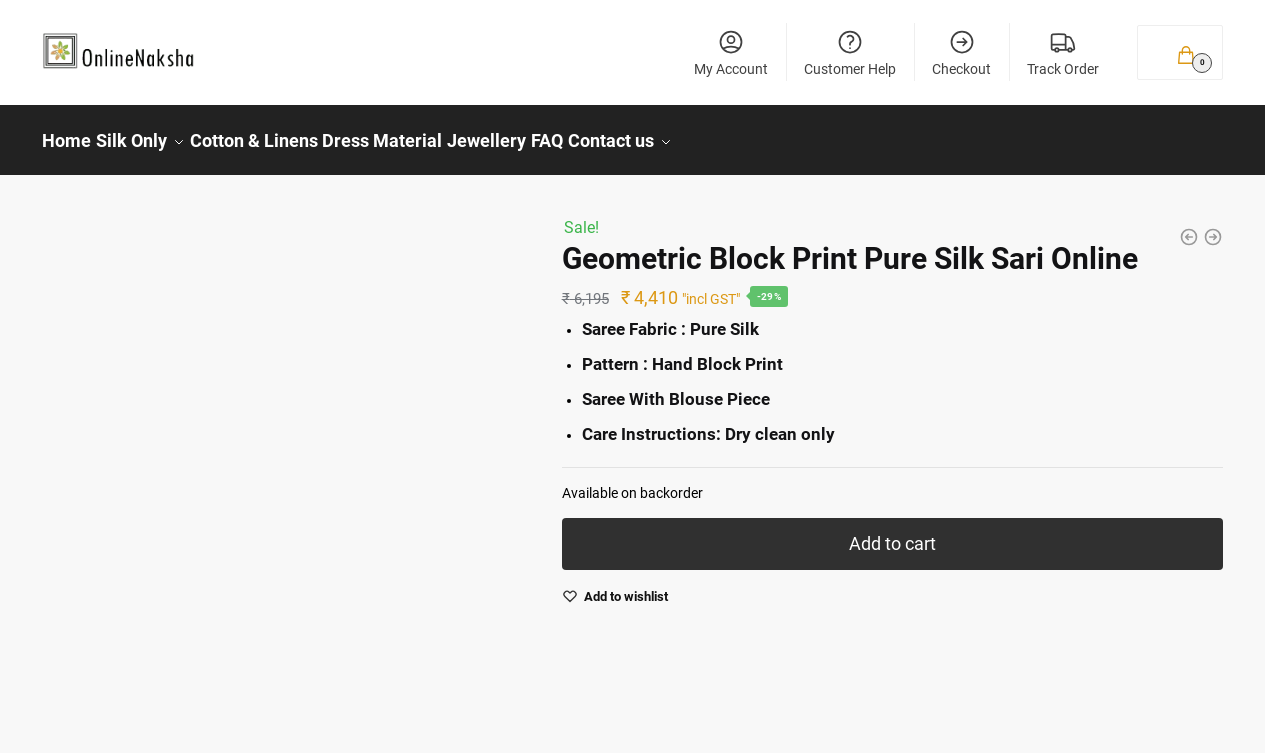Please specify the bounding box coordinates of the area that should be clicked to accomplish the following instruction: "View wishlist". The coordinates should consist of four float numbers between 0 and 1, i.e., [left, top, right, bottom].

[0.456, 0.769, 0.522, 0.789]